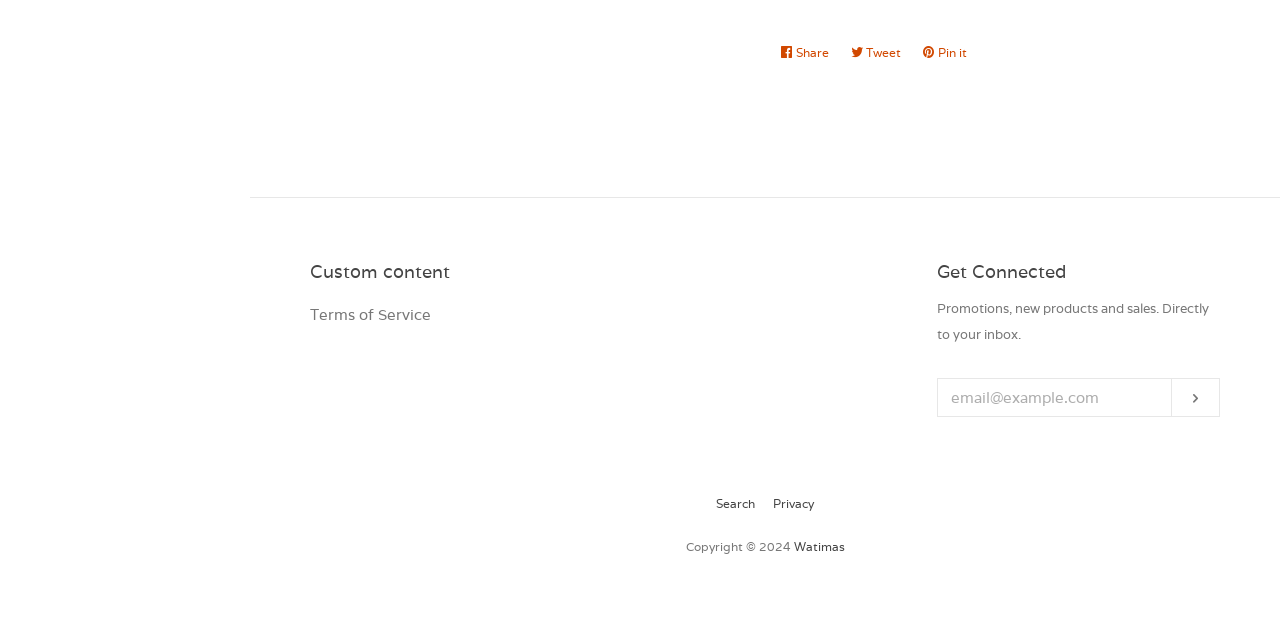Determine the bounding box coordinates for the clickable element to execute this instruction: "Share on Facebook". Provide the coordinates as four float numbers between 0 and 1, i.e., [left, top, right, bottom].

[0.609, 0.058, 0.655, 0.112]